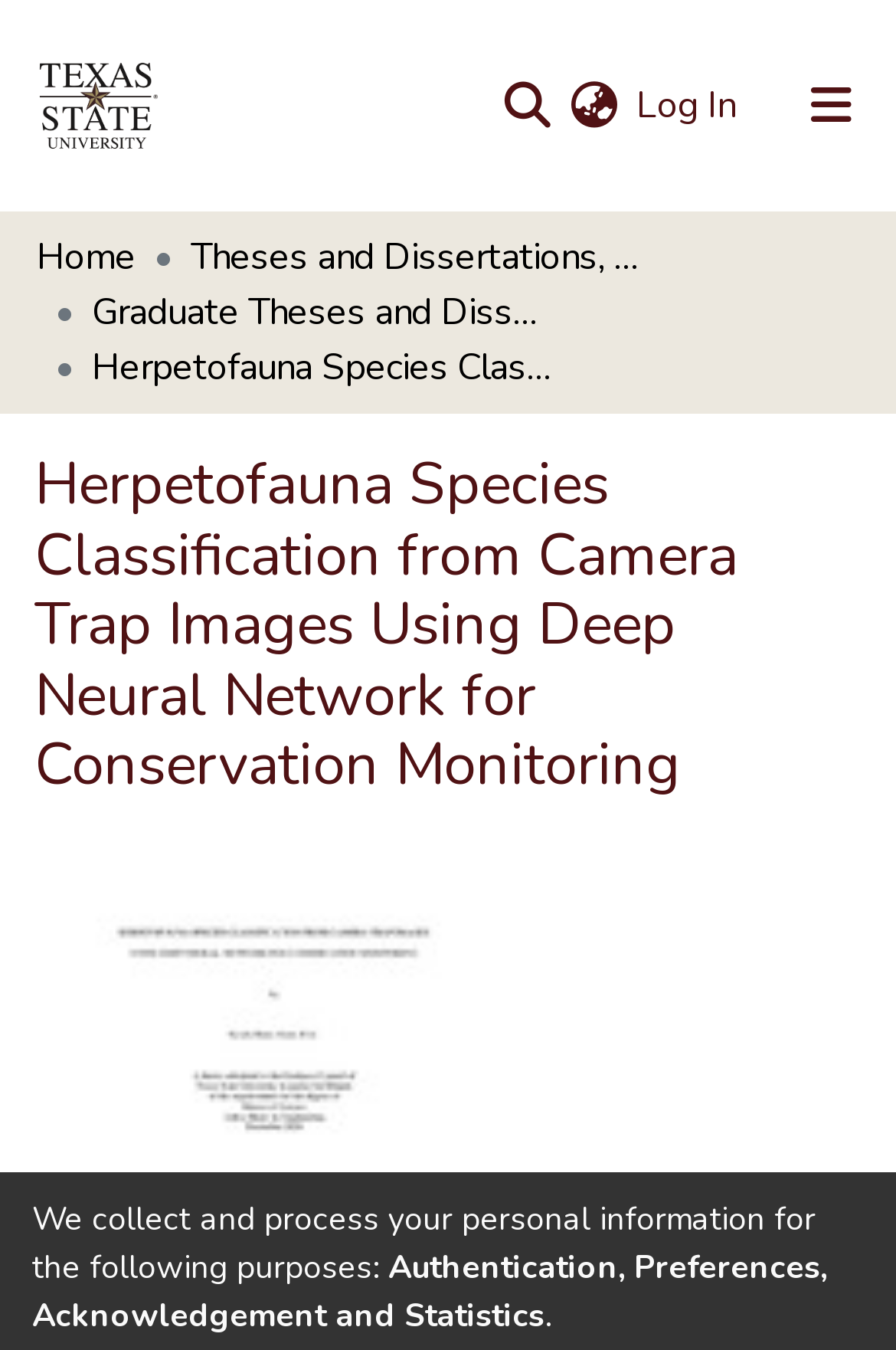Locate the bounding box coordinates of the area that needs to be clicked to fulfill the following instruction: "Click the repository logo". The coordinates should be in the format of four float numbers between 0 and 1, namely [left, top, right, bottom].

[0.021, 0.027, 0.2, 0.129]